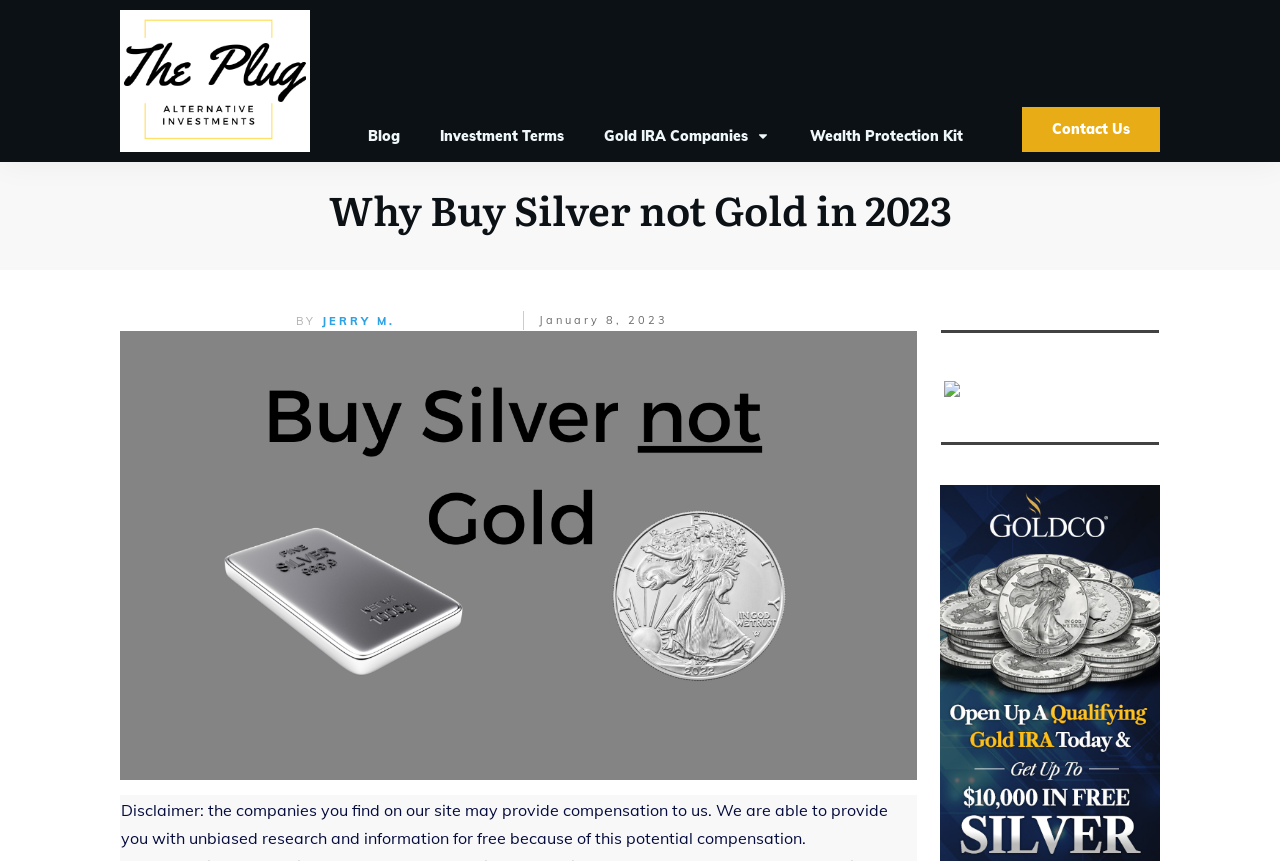How many horizontal separators are there in the article?
Give a detailed response to the question by analyzing the screenshot.

There are two horizontal separators in the article, one located above the link 'invest in silver over gold to get the best investment for your investment dollar.' and another one below it, which are used to separate different sections of the article.